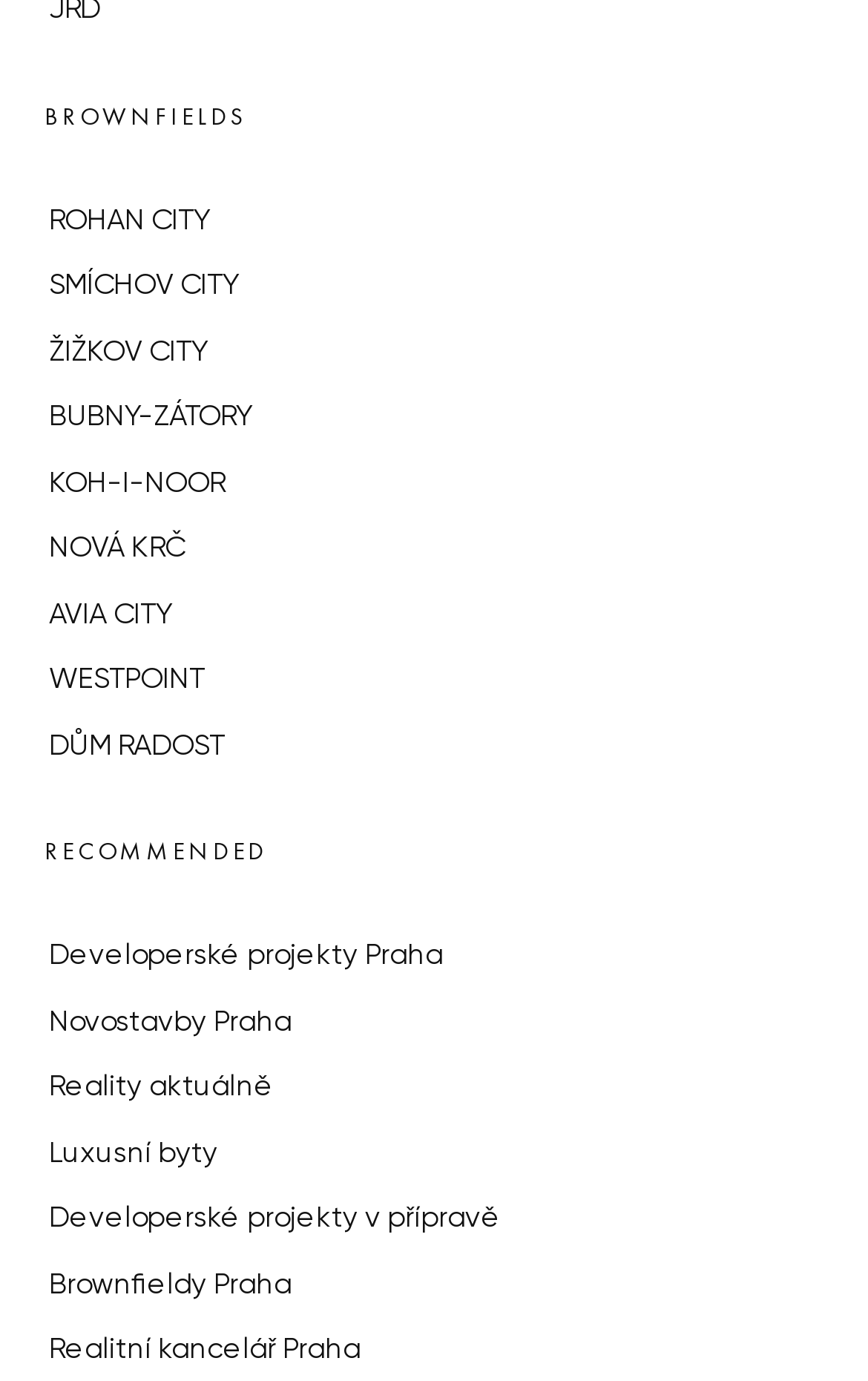Could you find the bounding box coordinates of the clickable area to complete this instruction: "Check out AVIA CITY"?

[0.051, 0.422, 0.295, 0.47]